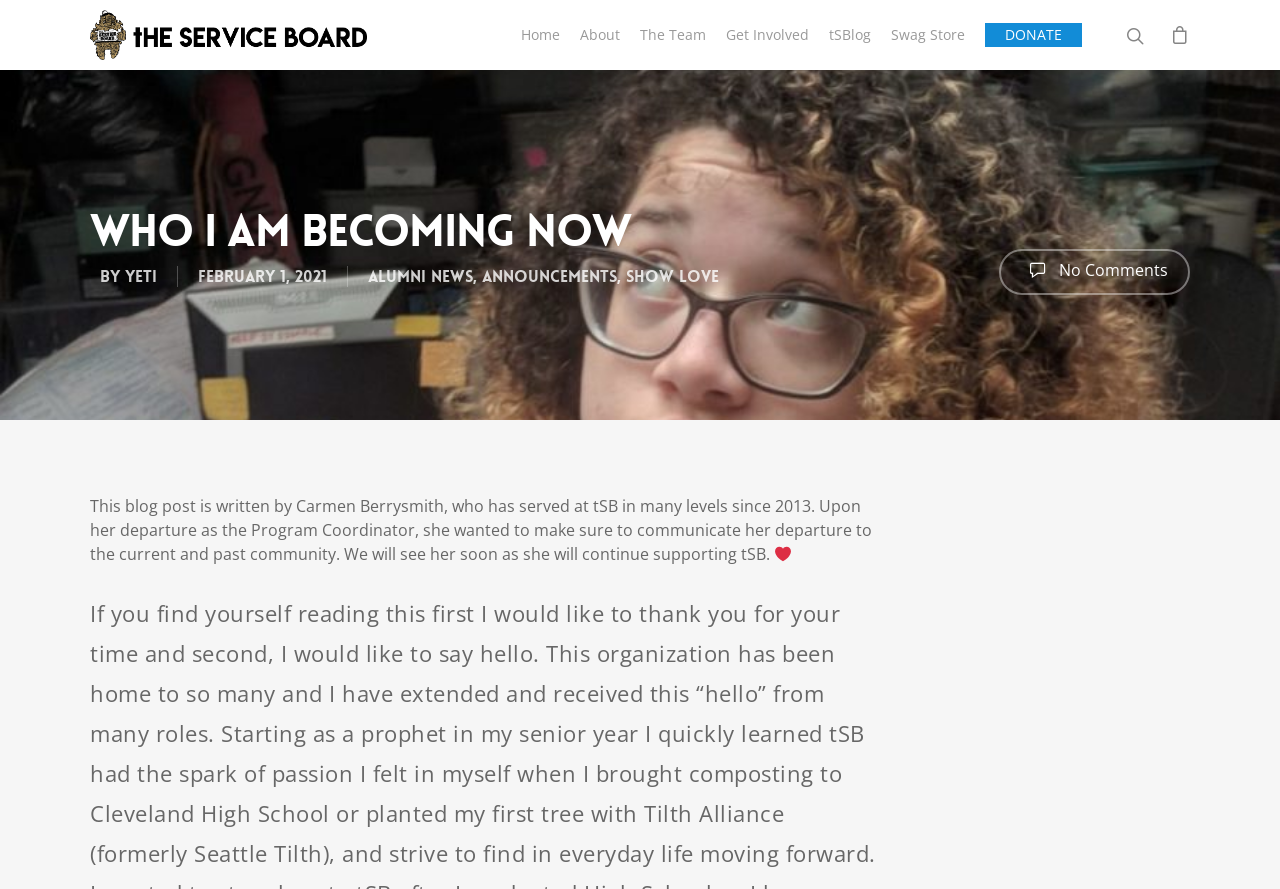Please locate the UI element described by "alt="the Service Board"" and provide its bounding box coordinates.

[0.07, 0.011, 0.287, 0.067]